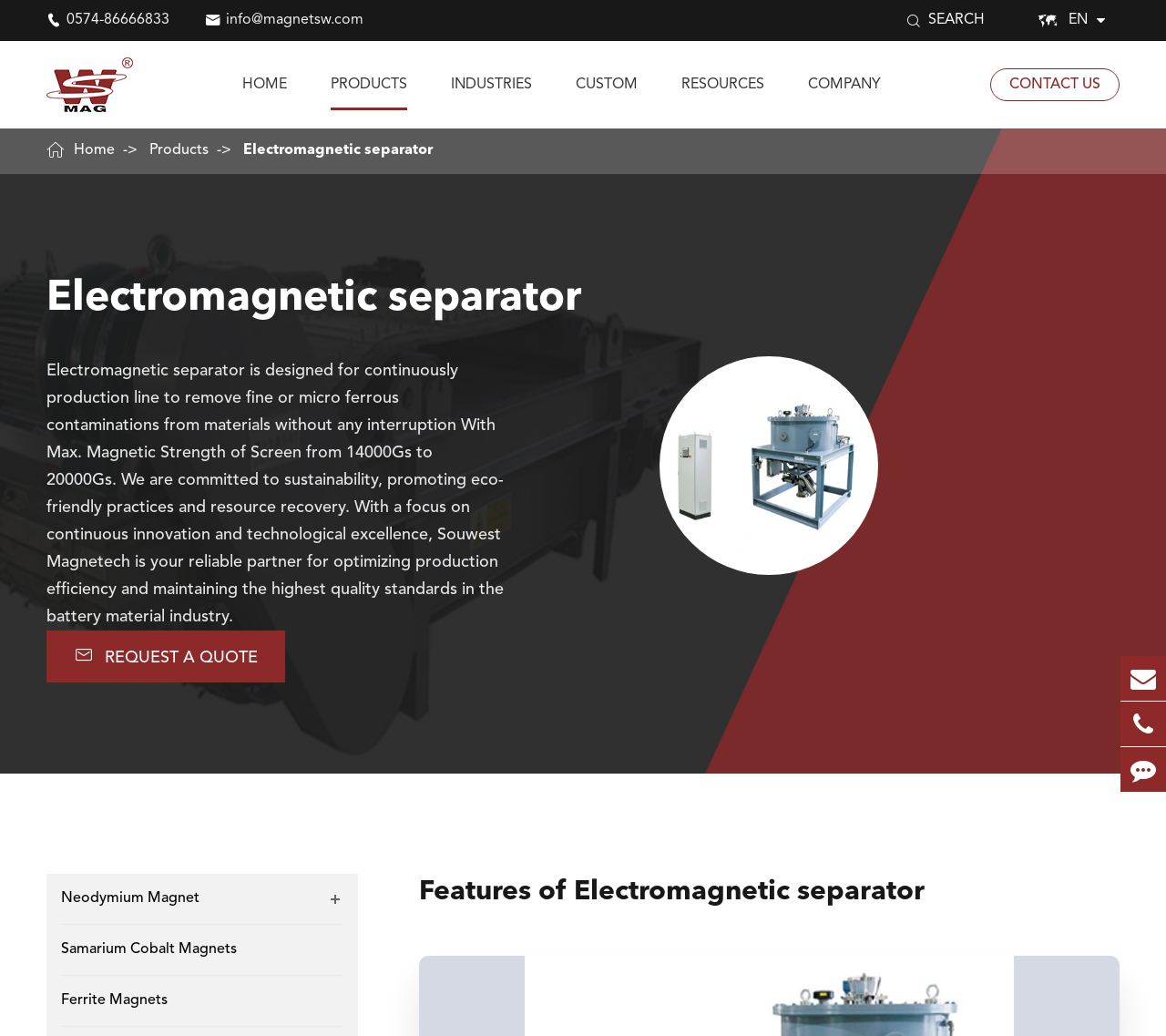How many links are there in the top navigation menu?
Examine the image closely and answer the question with as much detail as possible.

I counted the number of links in the top navigation menu by looking at the links 'HOME', 'PRODUCTS', 'INDUSTRIES', 'CUSTOM', 'RESOURCES', 'COMPANY', and 'CONTACT US'.